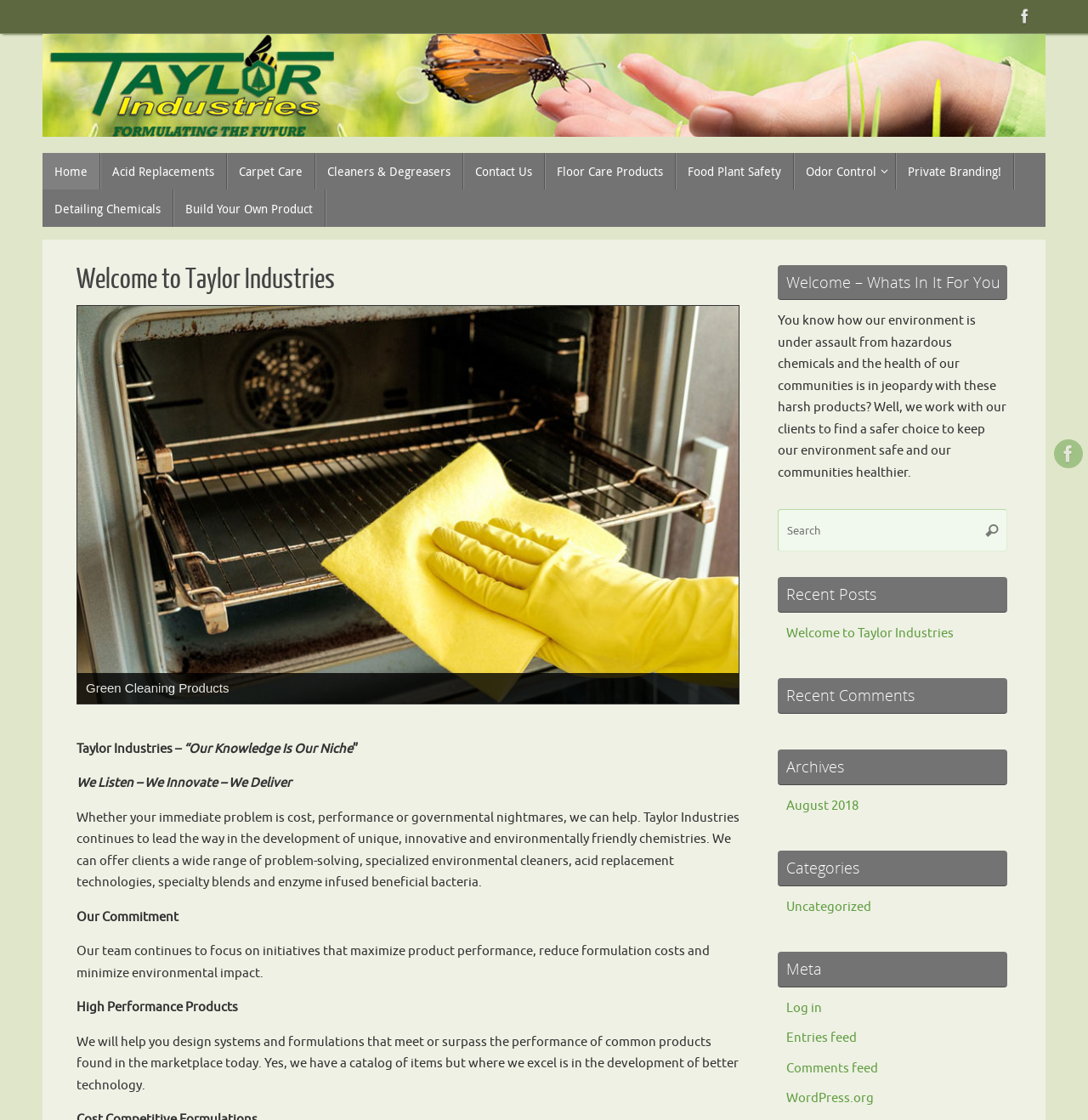Can you provide the bounding box coordinates for the element that should be clicked to implement the instruction: "Read recent posts"?

[0.715, 0.515, 0.926, 0.547]